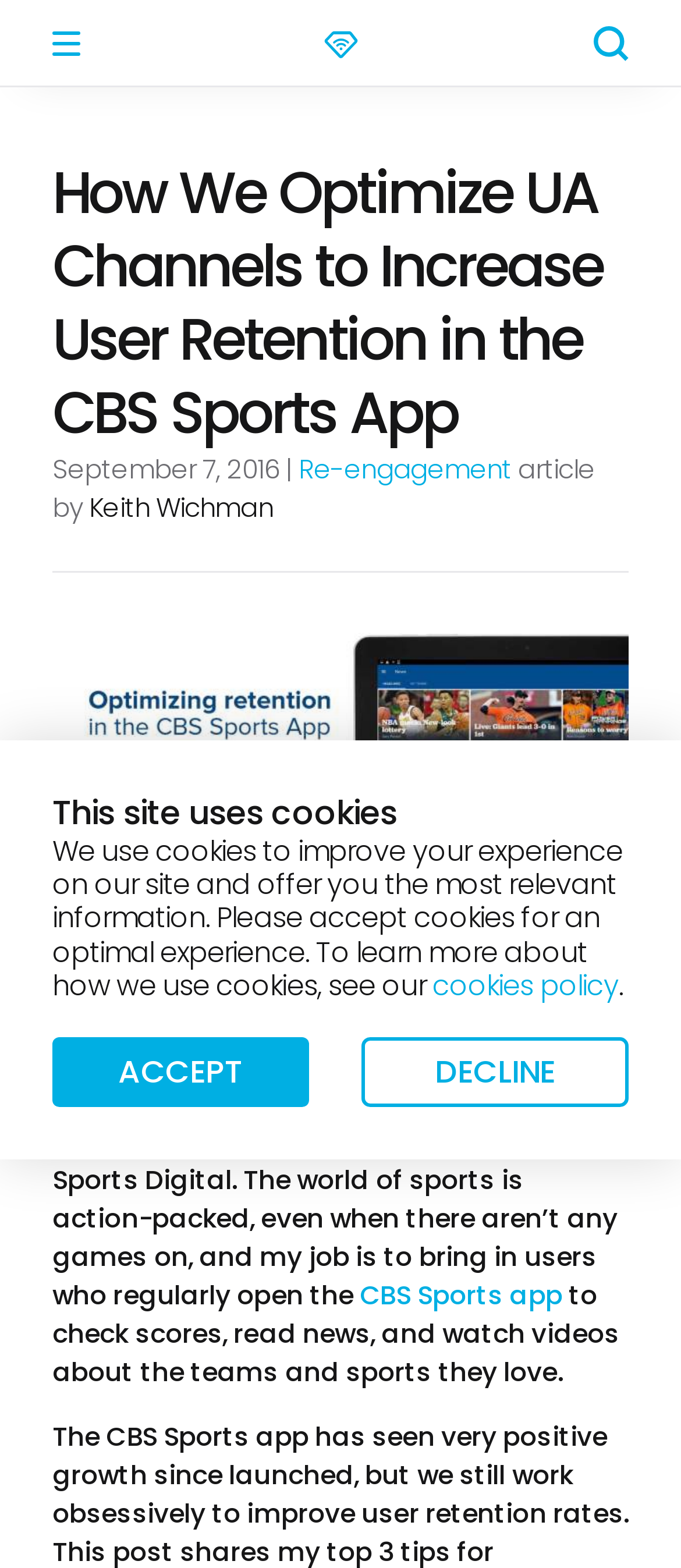Please find and generate the text of the main header of the webpage.

How We Optimize UA Channels to Increase User Retention in the CBS Sports App